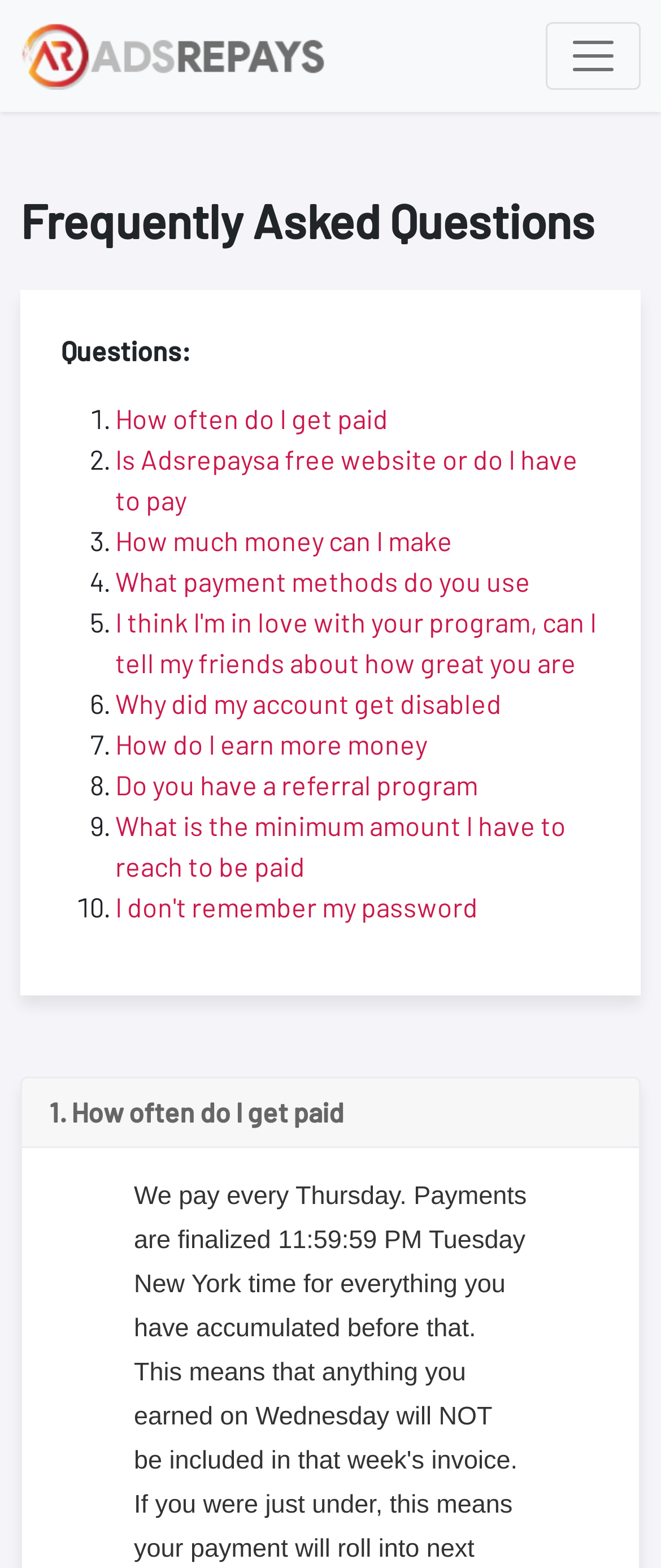Provide your answer in one word or a succinct phrase for the question: 
Is there a referral program?

Yes